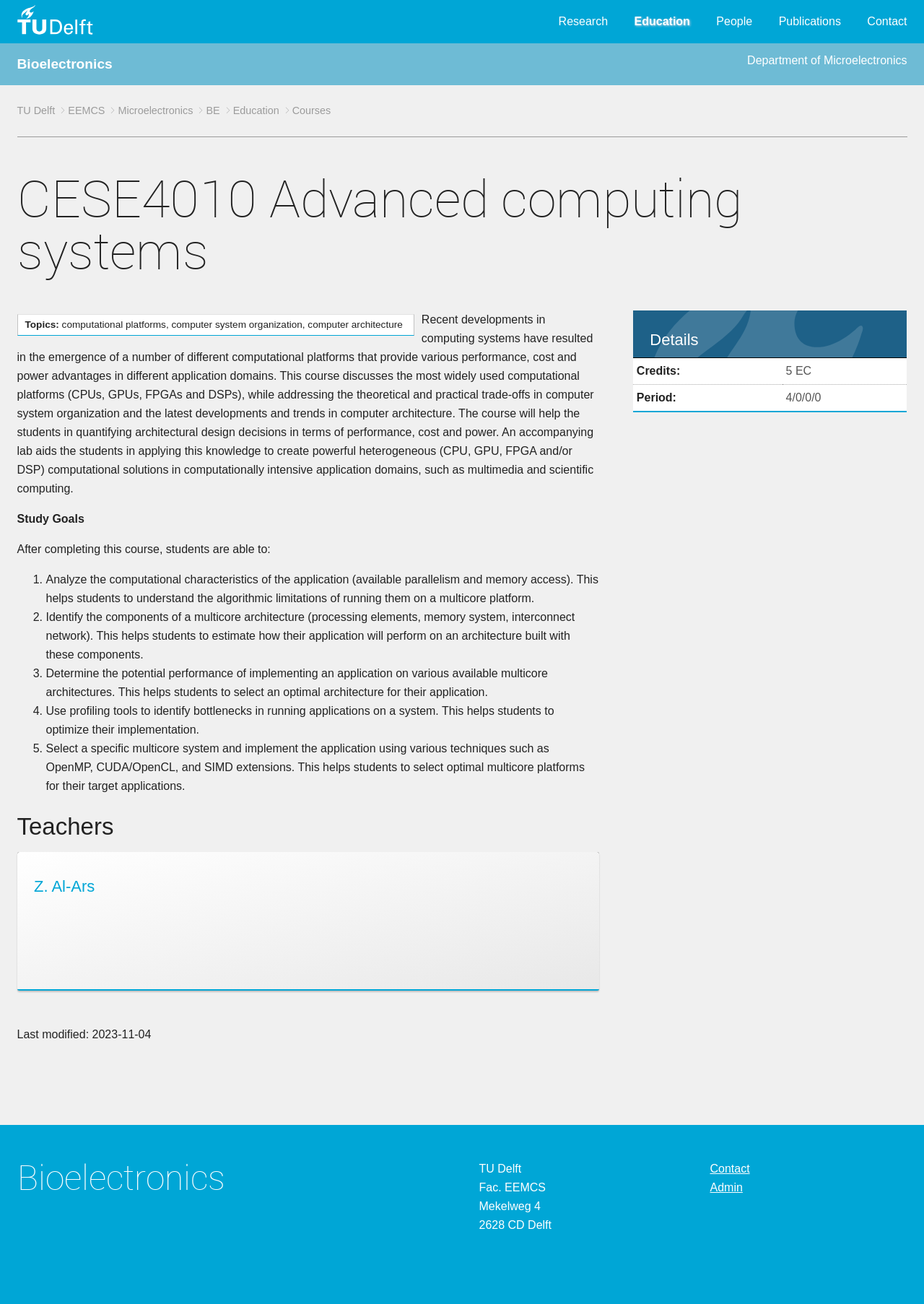Please locate the clickable area by providing the bounding box coordinates to follow this instruction: "Click on the 'CESE4010 Advanced computing systems' heading".

[0.018, 0.132, 0.982, 0.212]